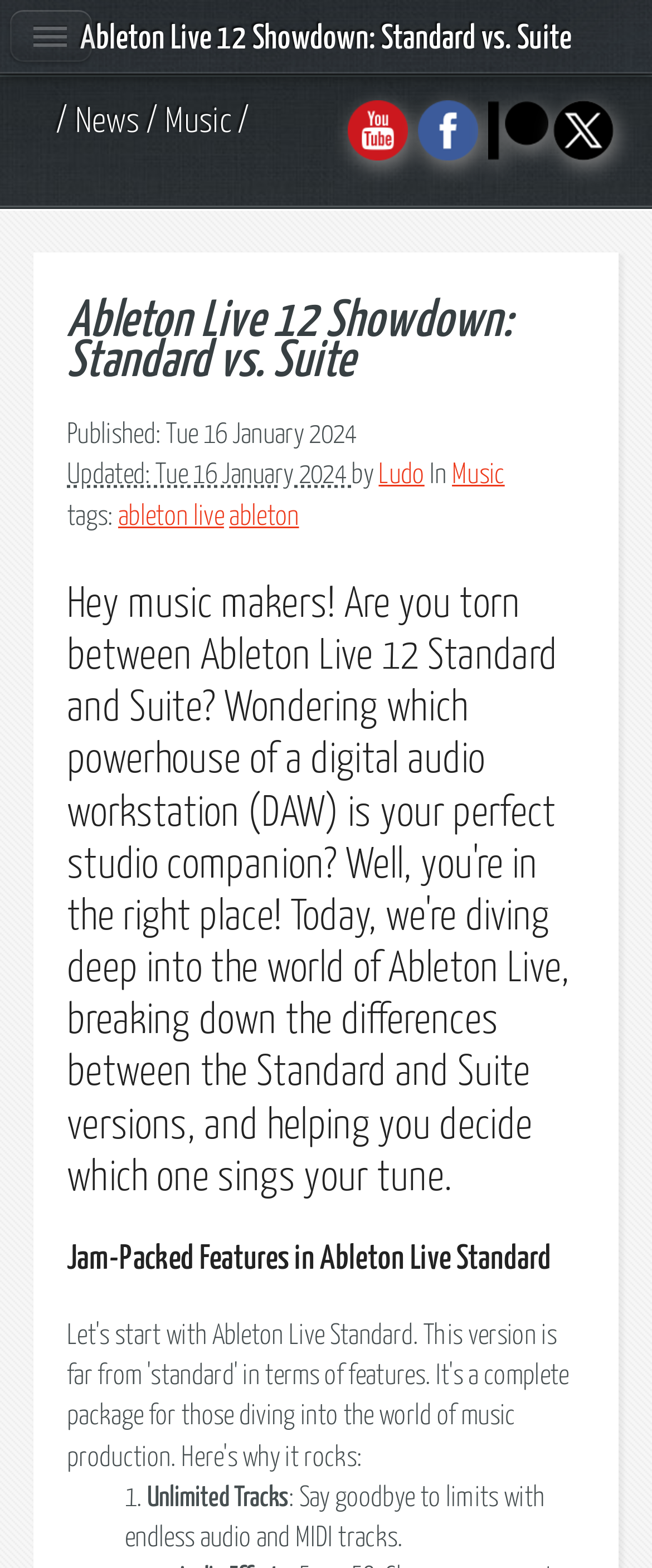Use a single word or phrase to answer the question:
What is the purpose of the article?

To help decide between Standard and Suite